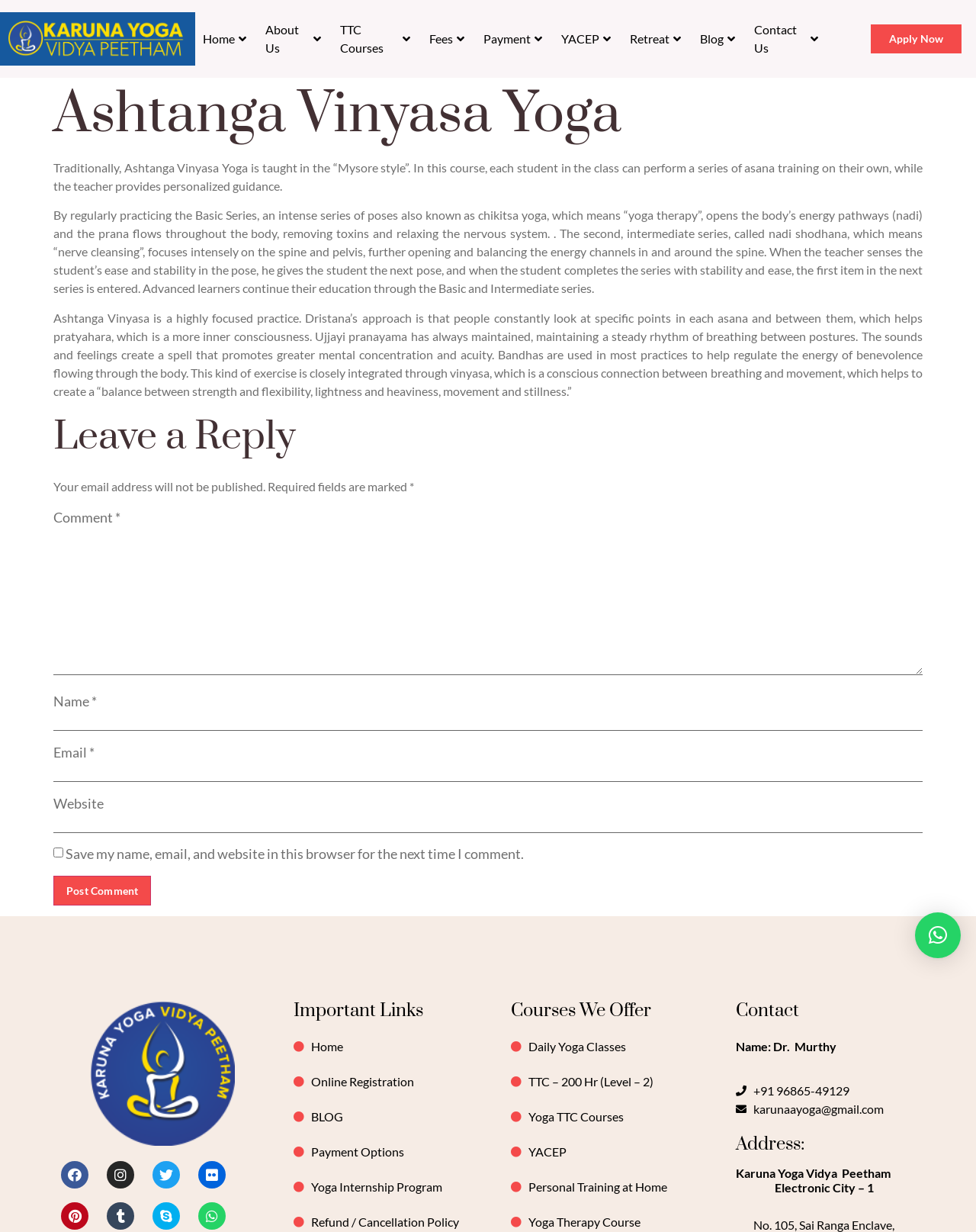What is the name of the person to contact for inquiries?
Can you give a detailed and elaborate answer to the question?

This question can be answered by looking at the 'Contact' section of the webpage, which provides the name and contact information of Dr. Murthy.